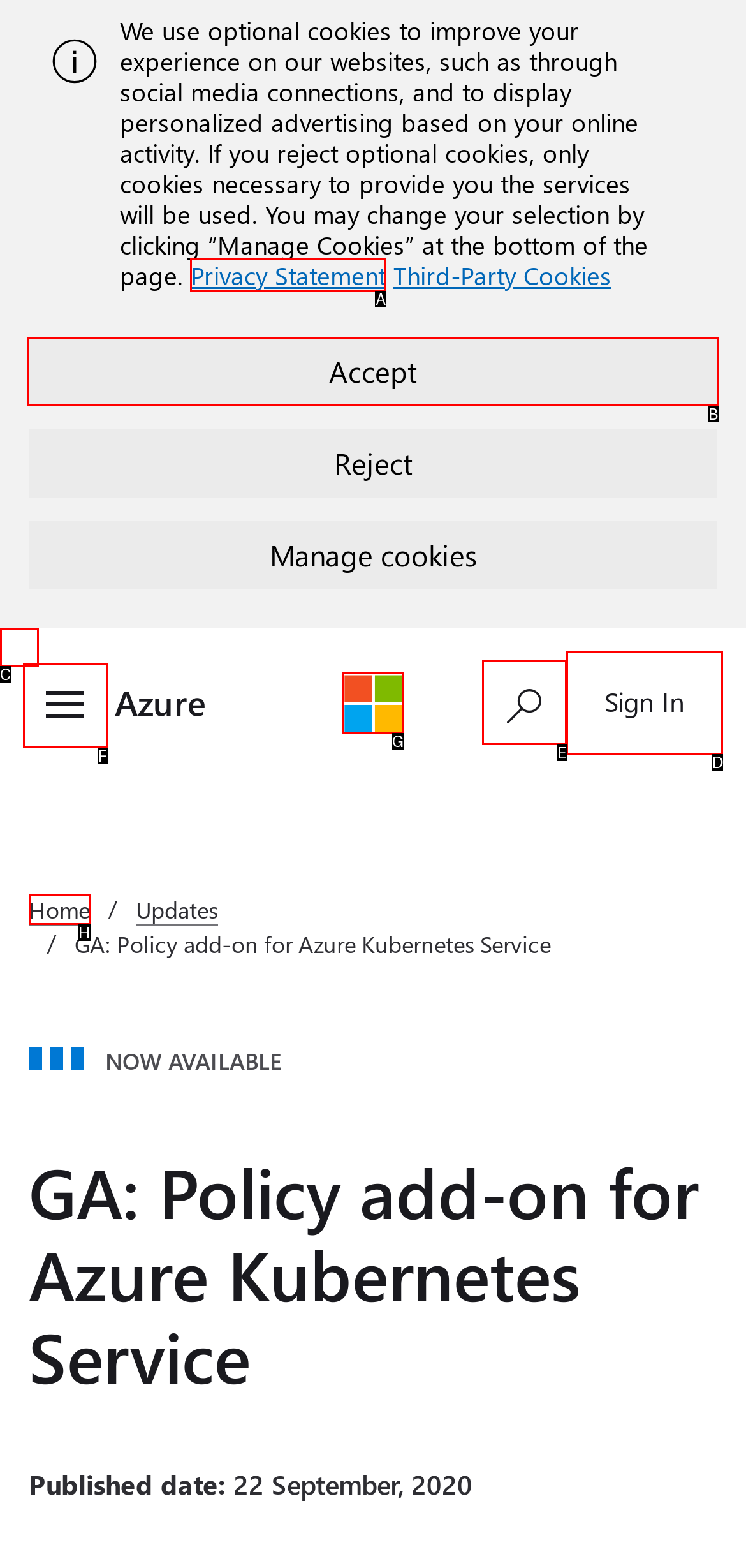Select the proper HTML element to perform the given task: Sign In Answer with the corresponding letter from the provided choices.

D